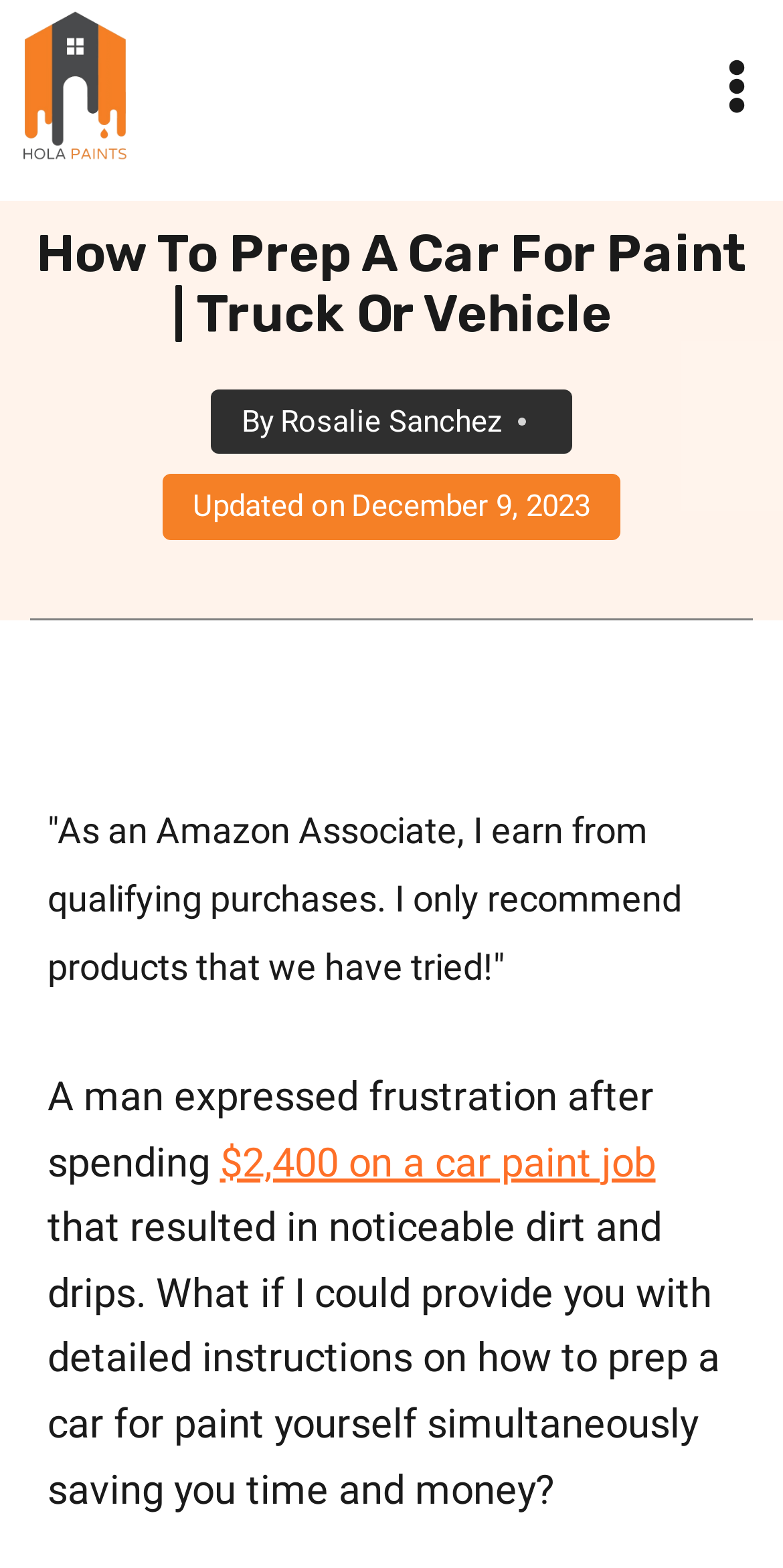What is the amount spent on a car paint job?
Look at the screenshot and respond with one word or a short phrase.

$2,400